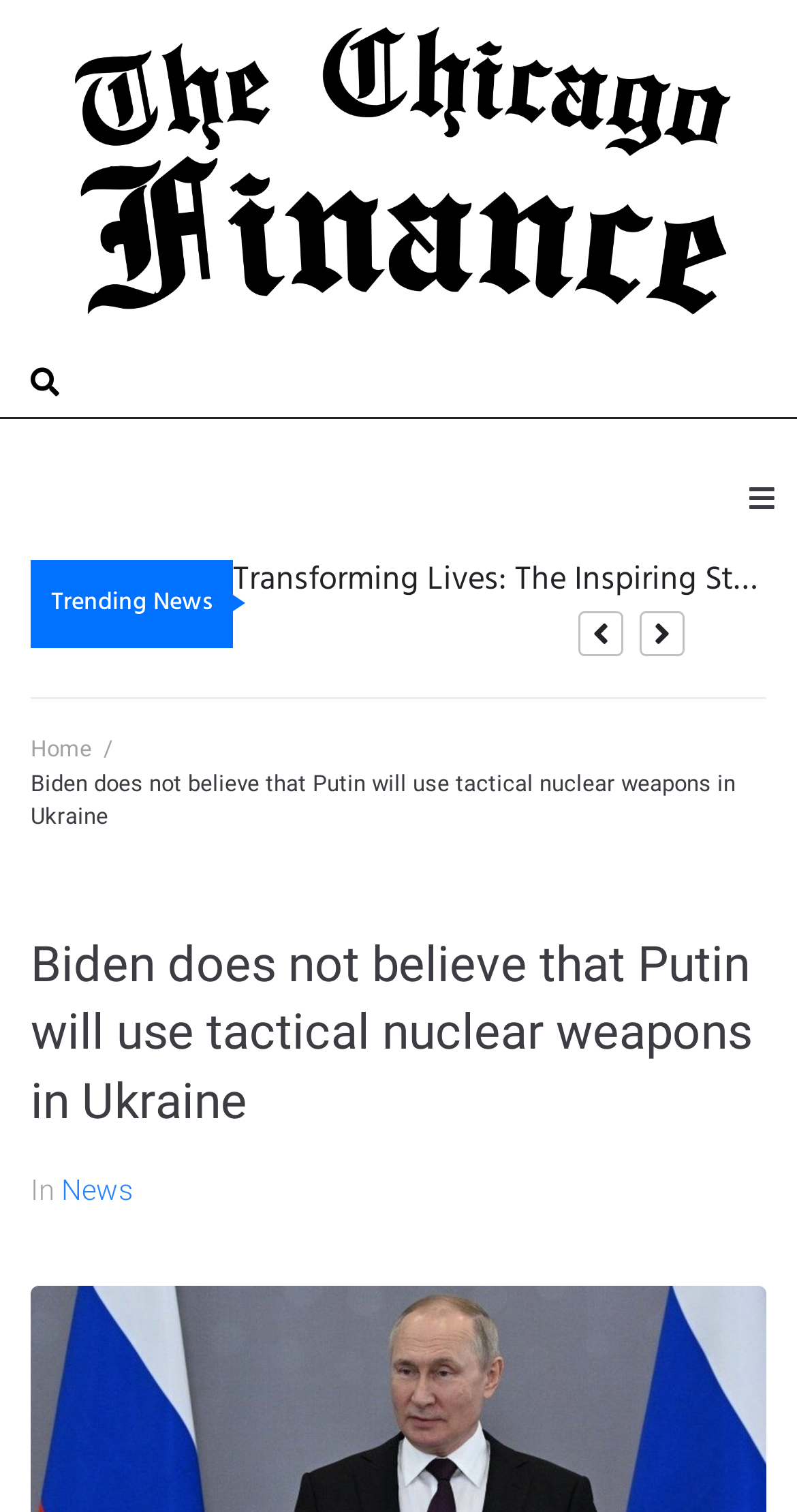Extract the primary heading text from the webpage.

Biden does not believe that Putin will use tactical nuclear weapons in Ukraine